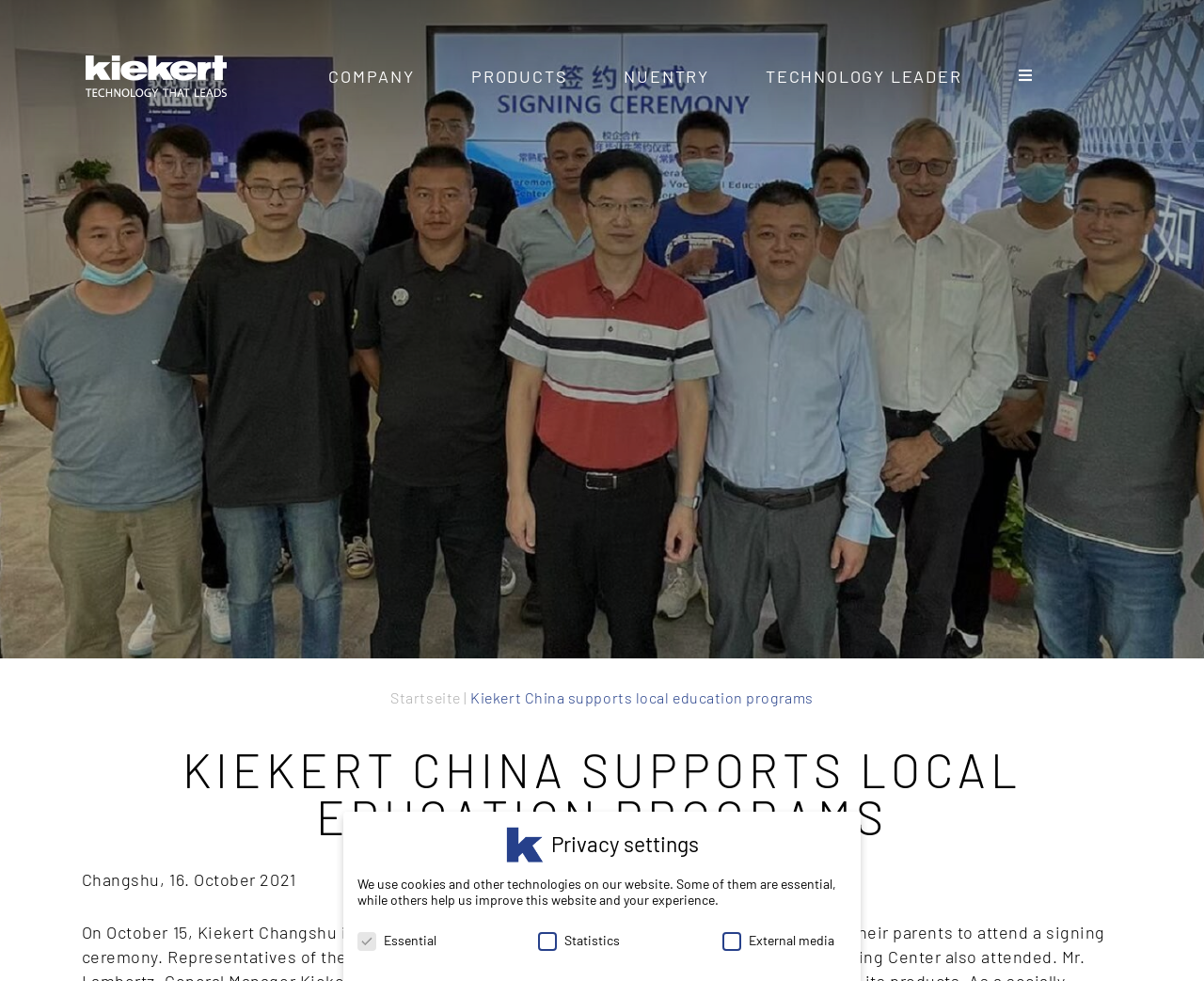Locate and provide the bounding box coordinates for the HTML element that matches this description: "Startseite".

[0.324, 0.702, 0.383, 0.72]